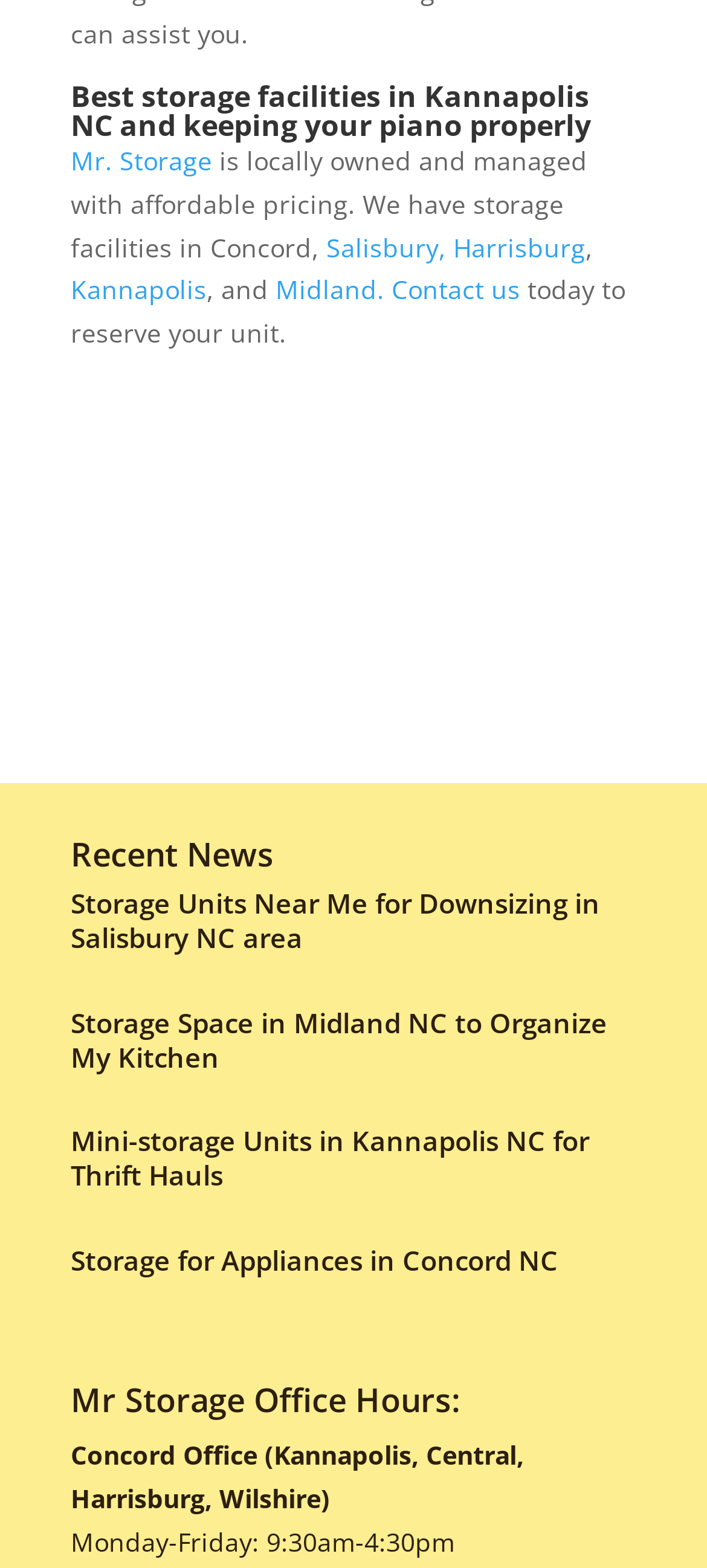Please locate the clickable area by providing the bounding box coordinates to follow this instruction: "Check Mr Storage Office Hours".

[0.1, 0.882, 0.9, 0.914]